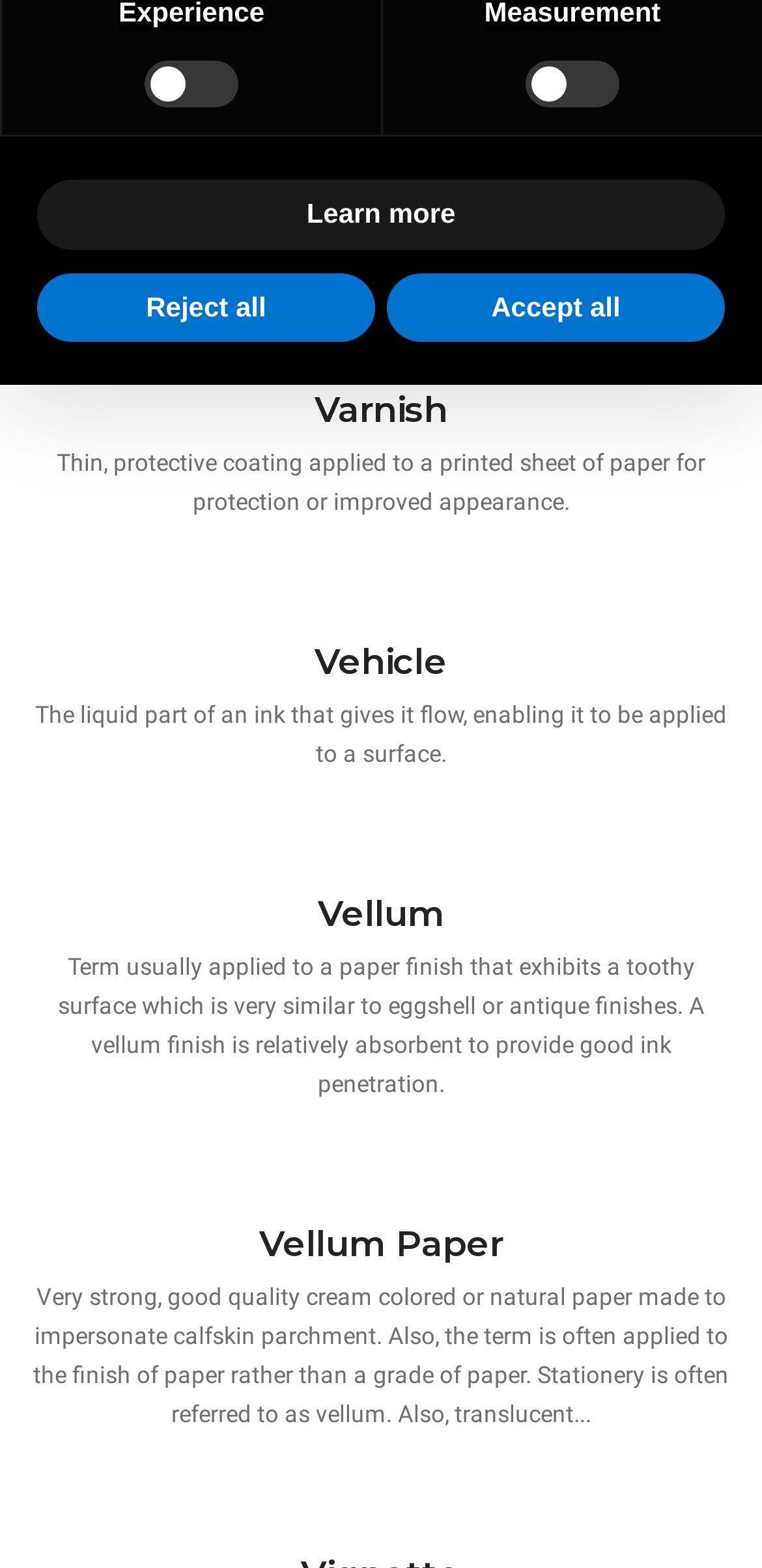Using the provided element description: "parent_node: Experience name="Experience" value="false"", determine the bounding box coordinates of the corresponding UI element in the screenshot.

[0.19, 0.039, 0.313, 0.069]